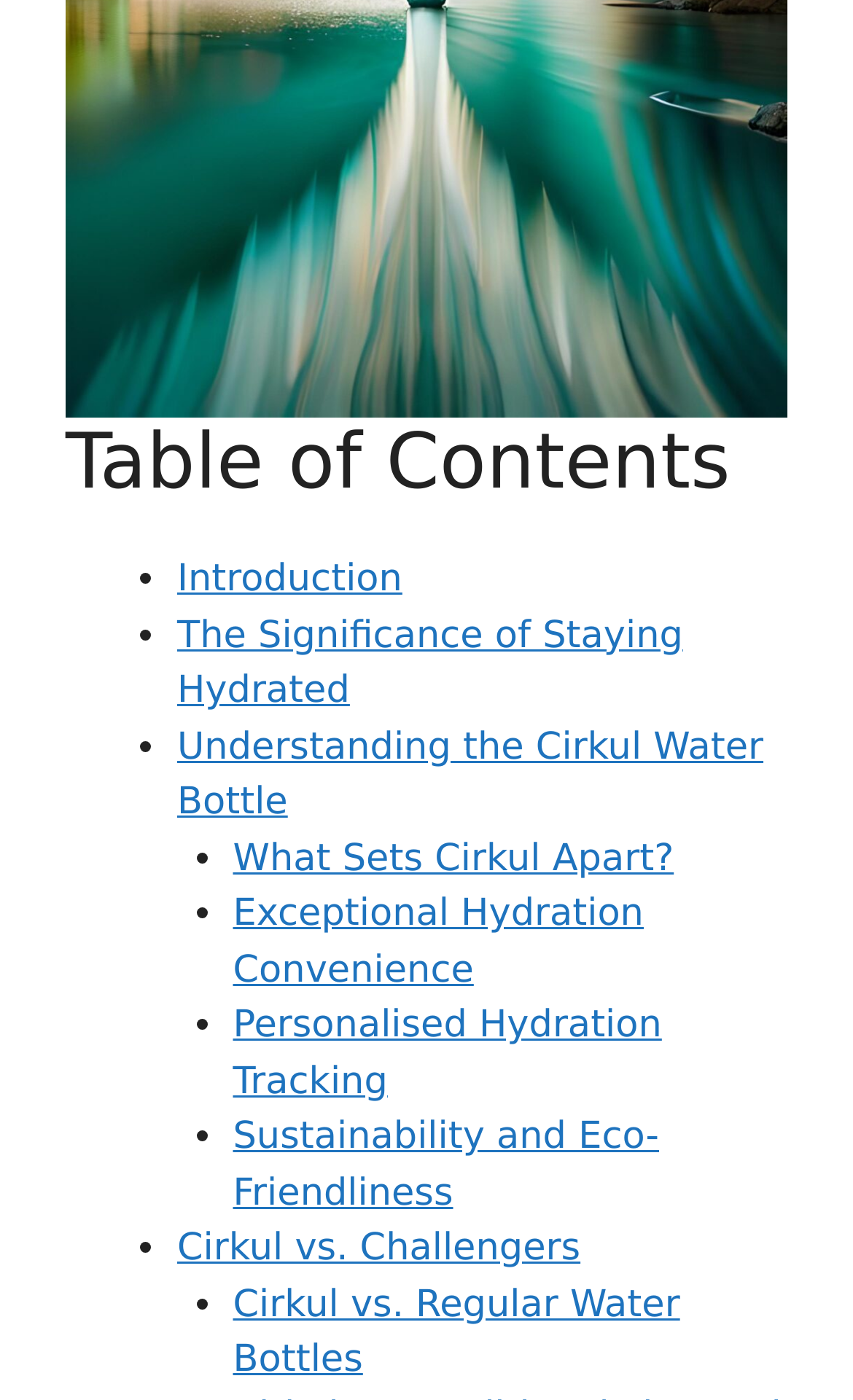Please locate the bounding box coordinates of the element that should be clicked to achieve the given instruction: "Read about Understanding the Cirkul Water Bottle".

[0.208, 0.518, 0.895, 0.589]